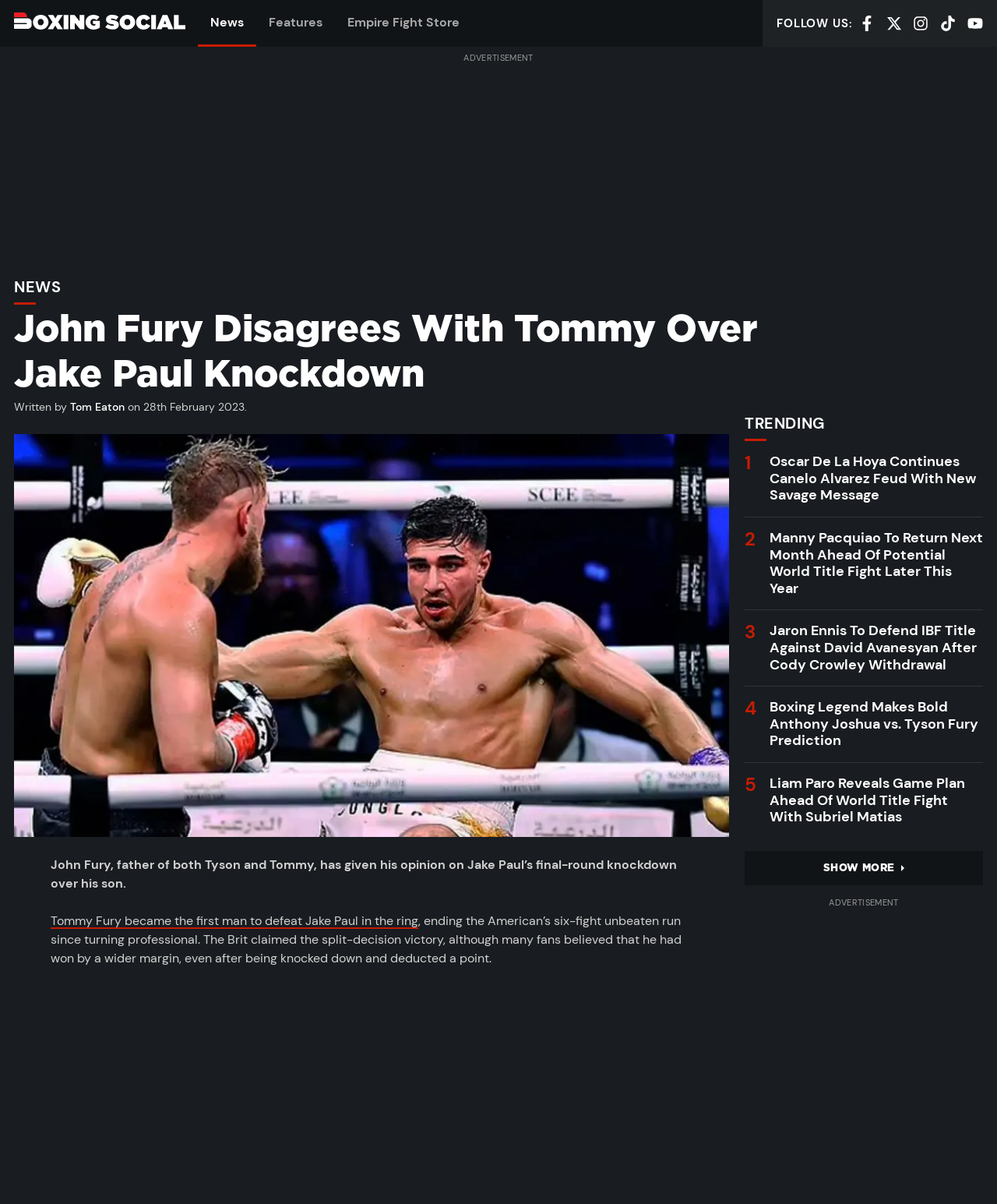Locate the bounding box coordinates of the segment that needs to be clicked to meet this instruction: "Show more popular stories".

[0.747, 0.707, 0.986, 0.735]